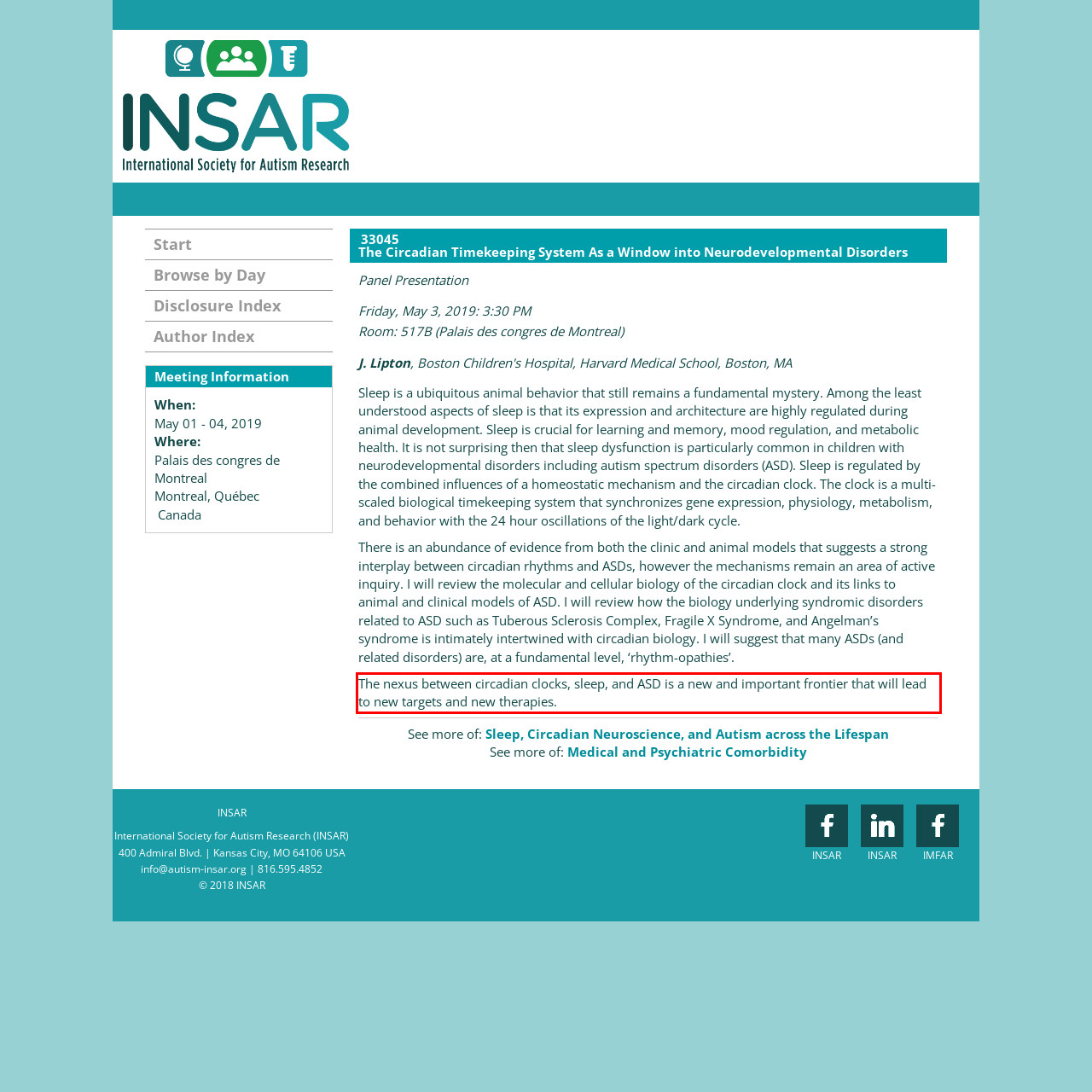From the screenshot of the webpage, locate the red bounding box and extract the text contained within that area.

The nexus between circadian clocks, sleep, and ASD is a new and important frontier that will lead to new targets and new therapies.